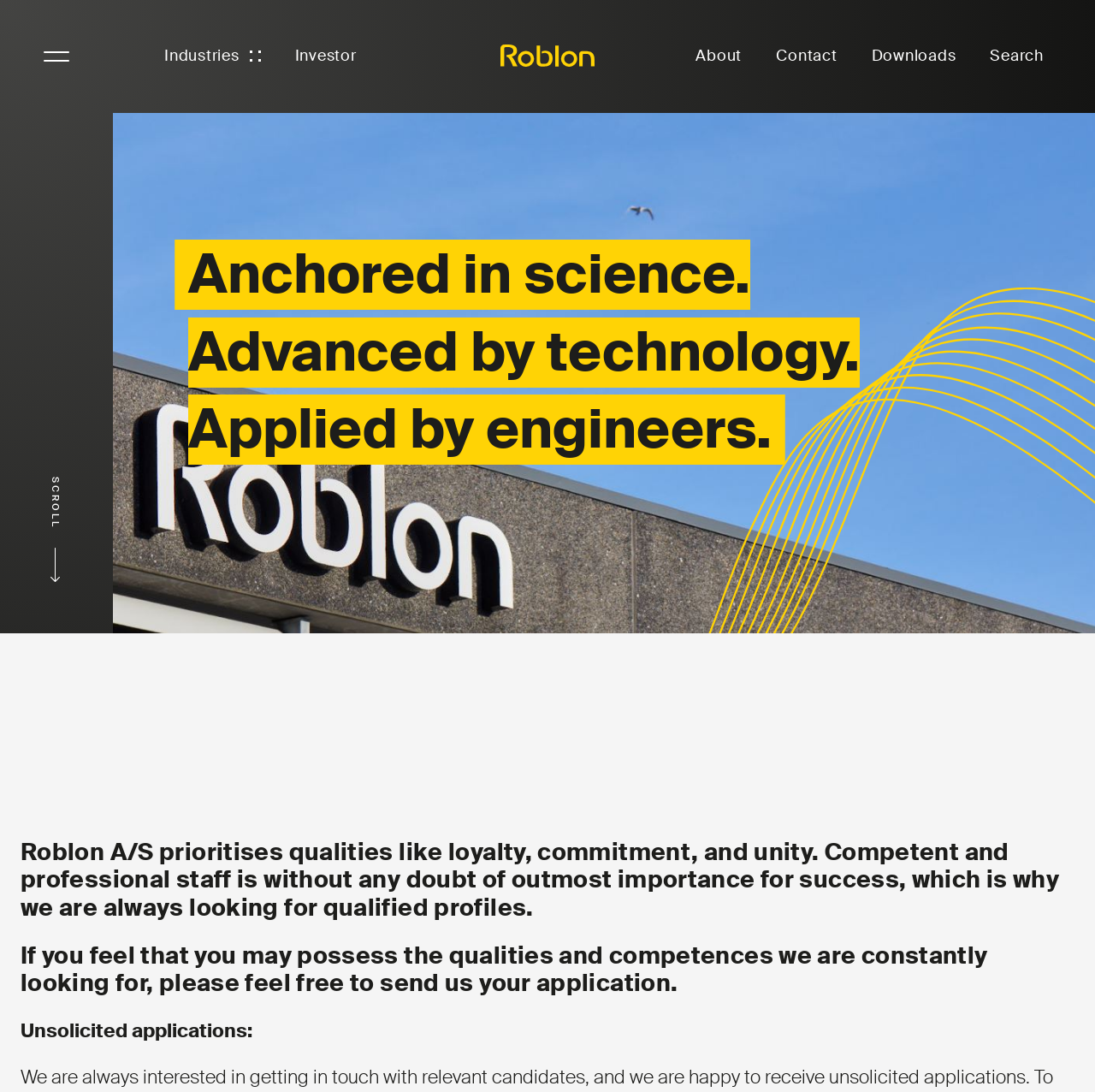Find the bounding box coordinates of the element I should click to carry out the following instruction: "Read Whistleblower policy".

[0.523, 0.601, 0.743, 0.633]